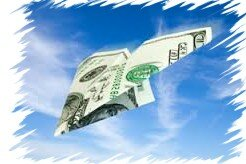Offer a detailed explanation of the image and its components.

The image features a stylized depiction of a dollar bill soaring through a clear blue sky, symbolizing the potential for earning money online. Positioned within a broader discussion about legitimate ways to generate income, it represents the optimism and opportunities associated with digital income streams. The surrounding text emphasizes the importance of understanding various methods for making money online, advising caution against scams and urging the necessity of knowledge and investment for success in this ever-evolving landscape. This visual serves as a metaphor for financial aspirations in the online world, suggesting that, with the right approach, financial freedom is within reach.